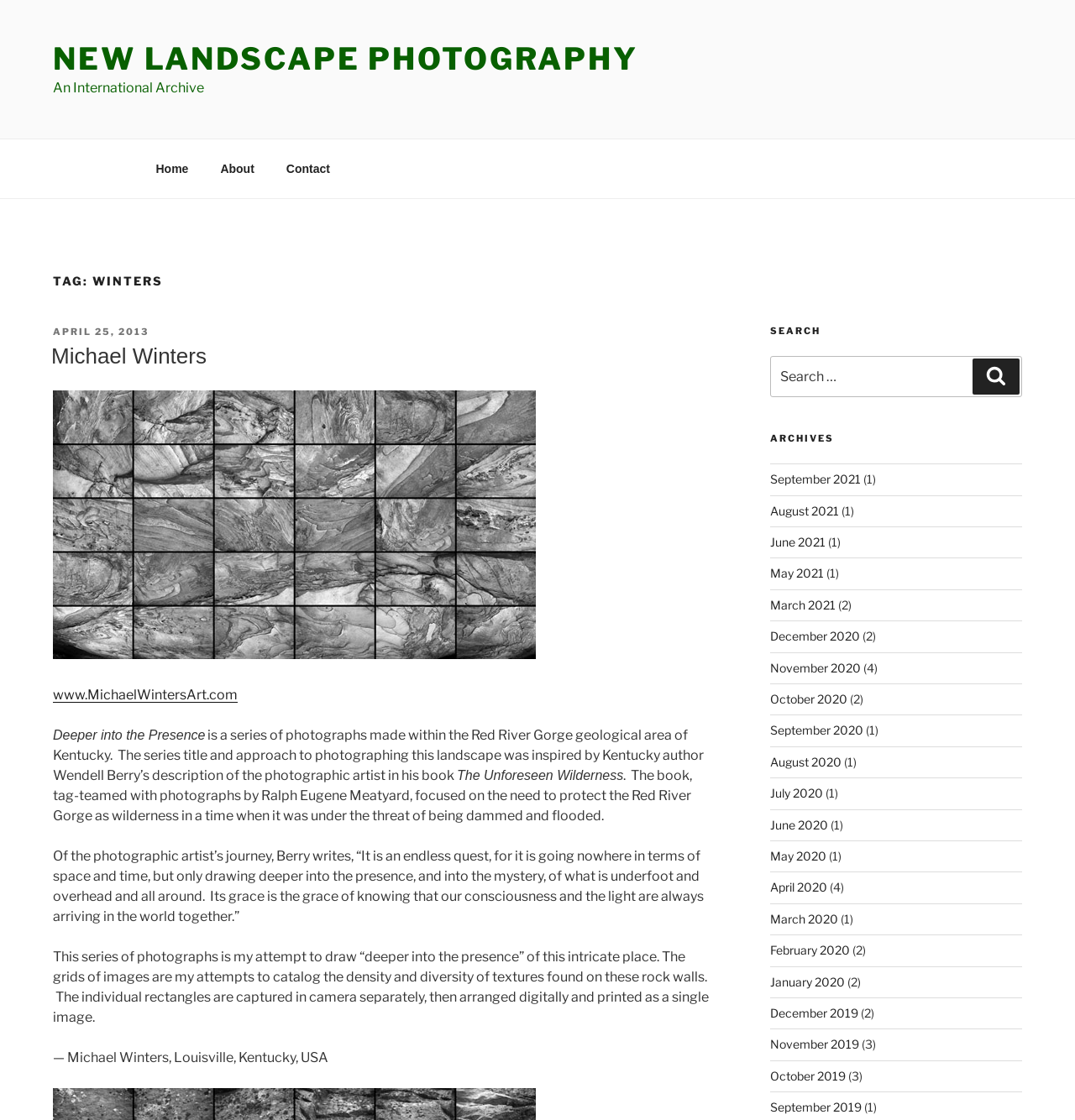Who is the author of the book that inspired the series title?
Answer briefly with a single word or phrase based on the image.

Wendell Berry